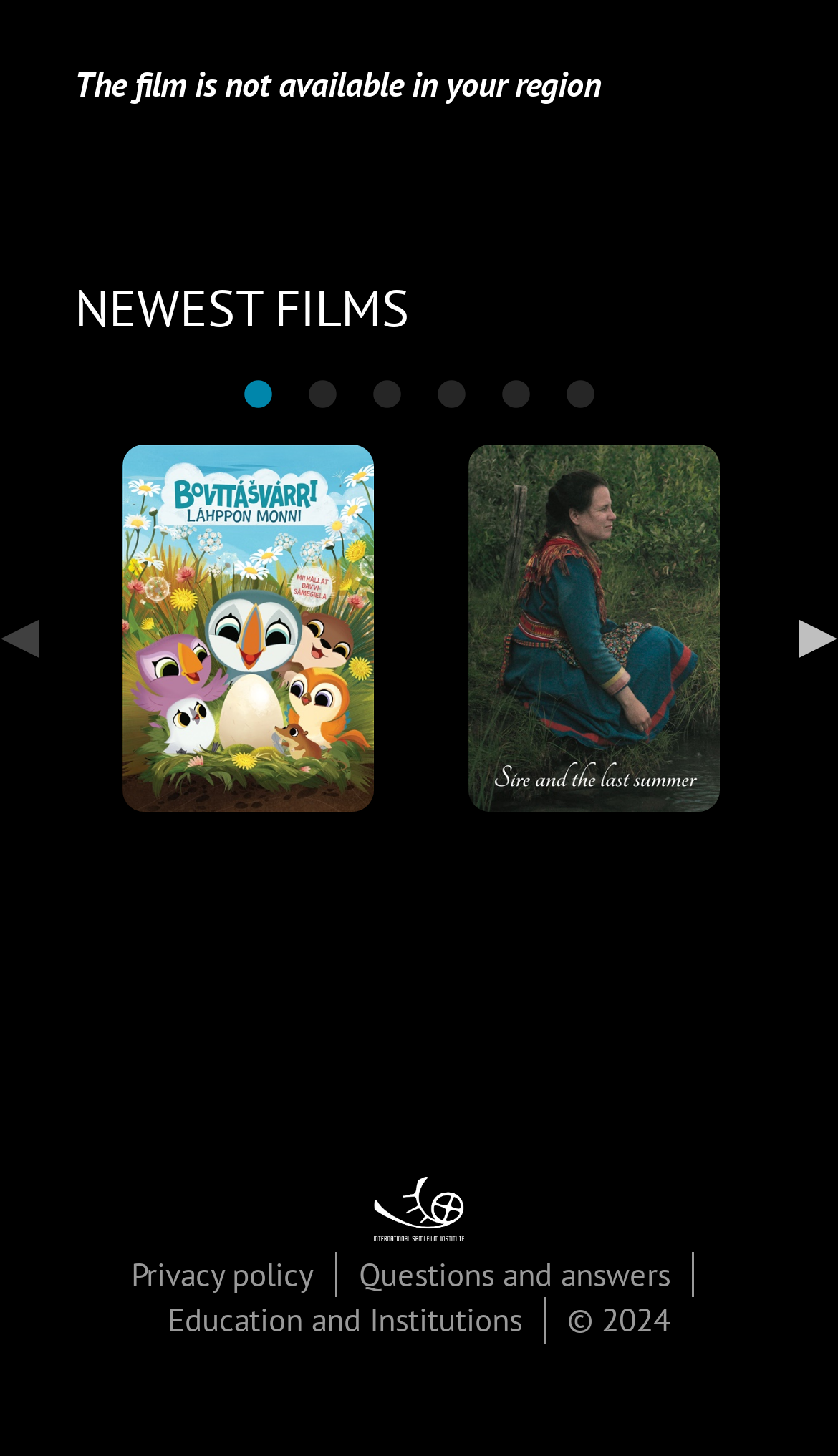From the element description Bovttášvárri - láhppon monni, predict the bounding box coordinates of the UI element. The coordinates must be specified in the format (top-left x, top-left y, bottom-right x, bottom-right y) and should be within the 0 to 1 range.

[0.145, 0.305, 0.445, 0.558]